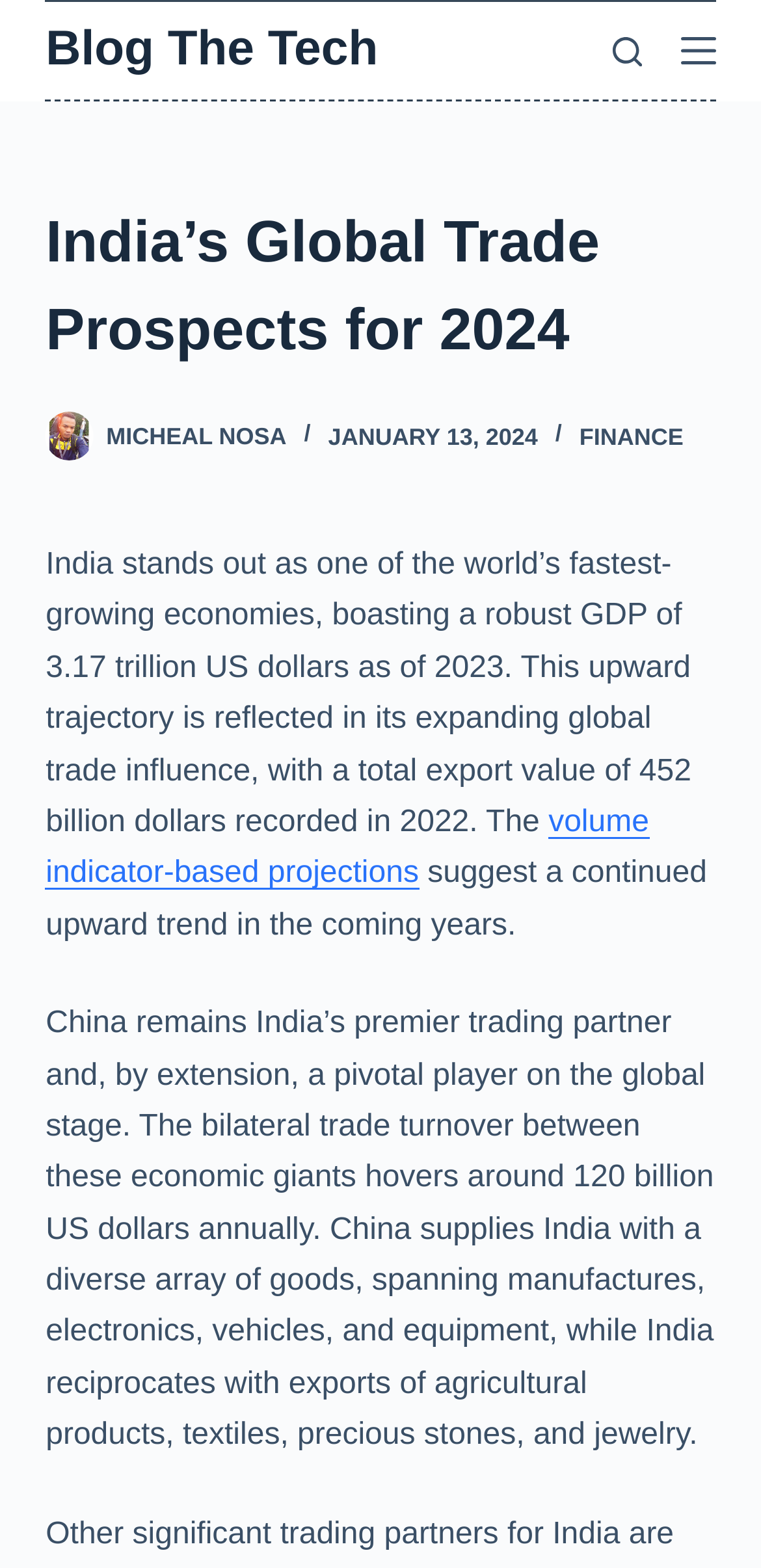Identify the bounding box of the HTML element described as: "Finance".

[0.761, 0.27, 0.898, 0.287]